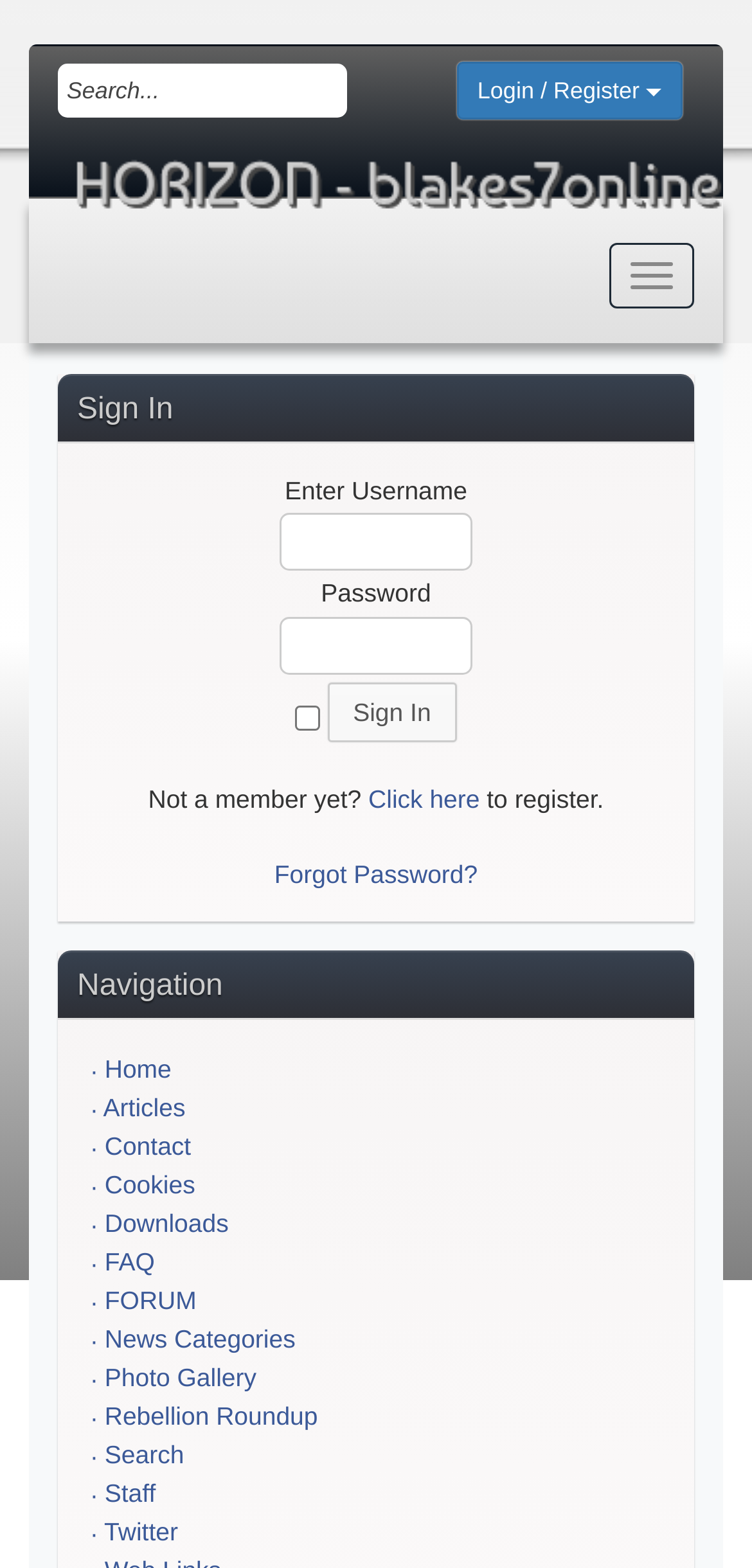What is the text of the link next to 'Not a member yet?'
Refer to the screenshot and answer in one word or phrase.

Click here